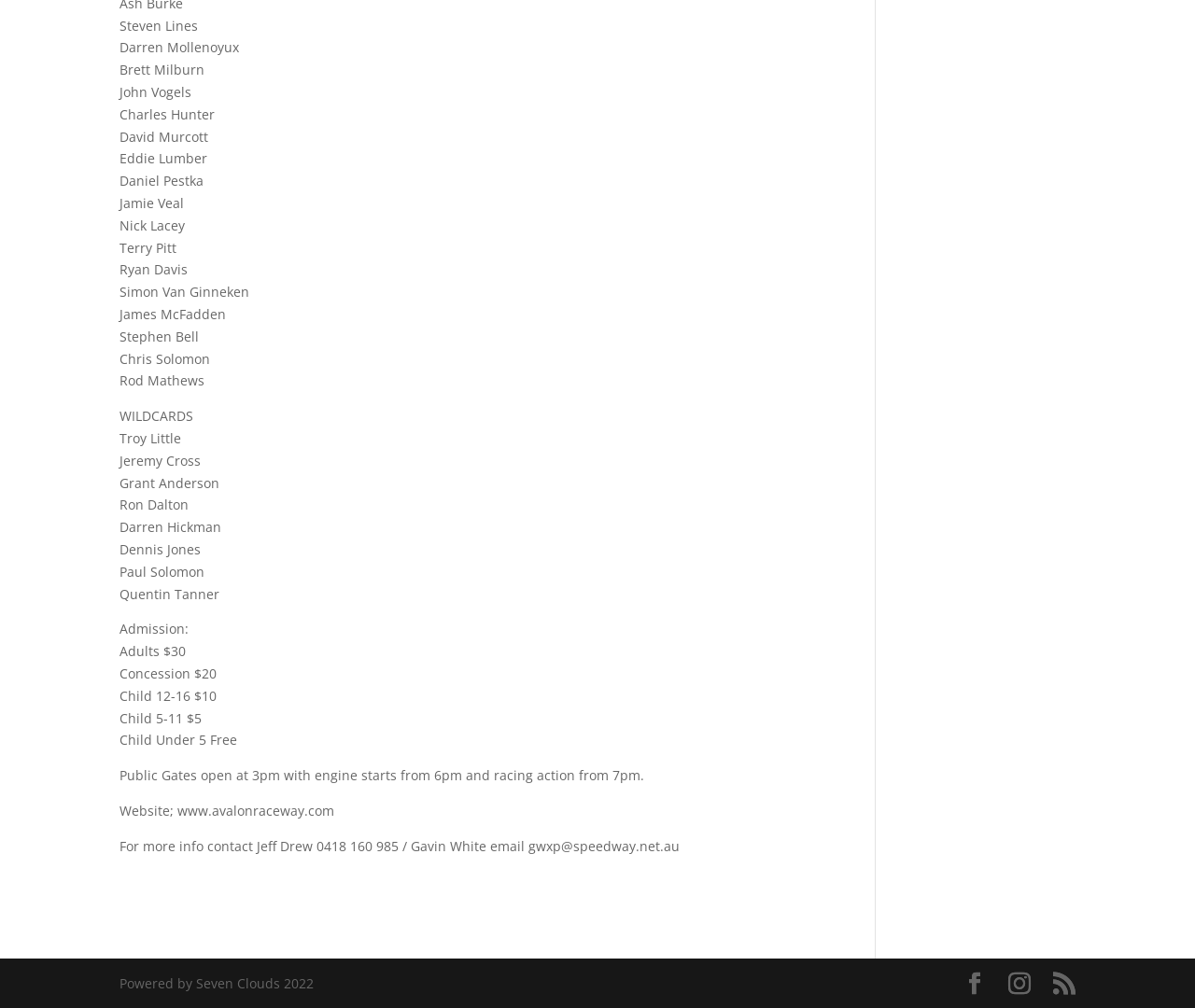How much does a child under 5 cost for admission?
Using the image as a reference, deliver a detailed and thorough answer to the question.

The admission prices are listed on the webpage, and according to the StaticText element with the OCR text 'Child Under 5 Free' and bounding box coordinates [0.1, 0.725, 0.198, 0.743], a child under 5 is free for admission.